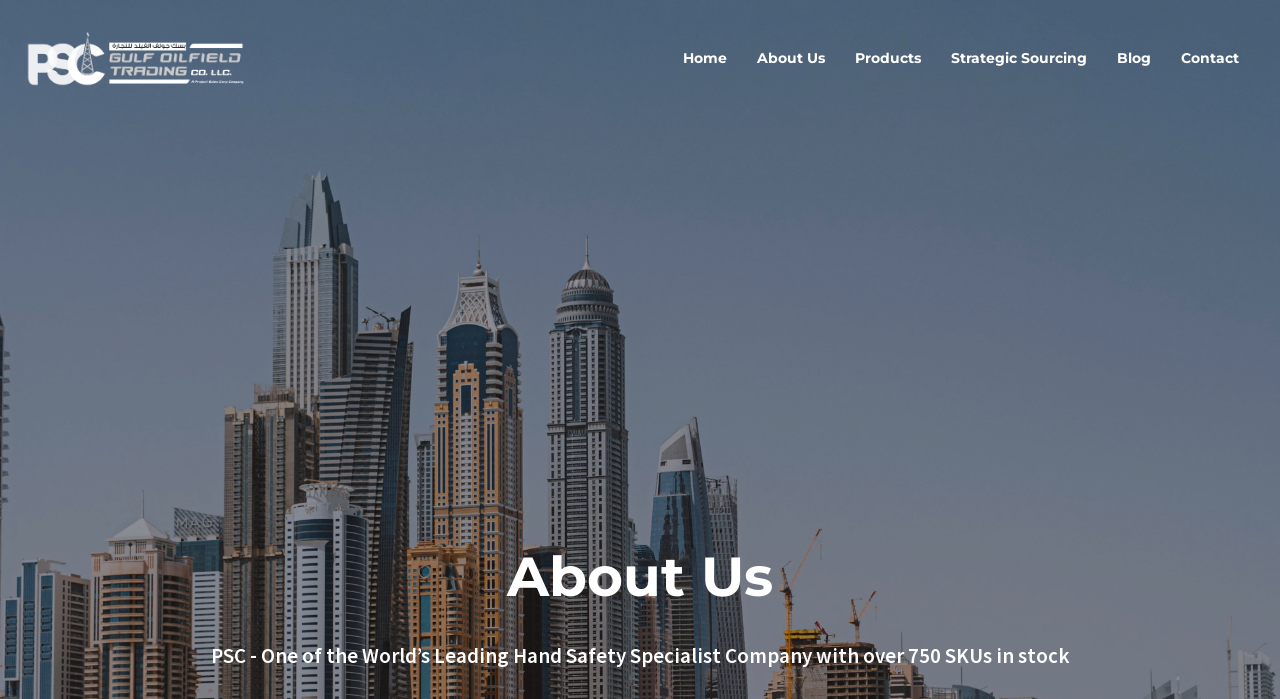How many SKUs are in stock?
Use the screenshot to answer the question with a single word or phrase.

over 750